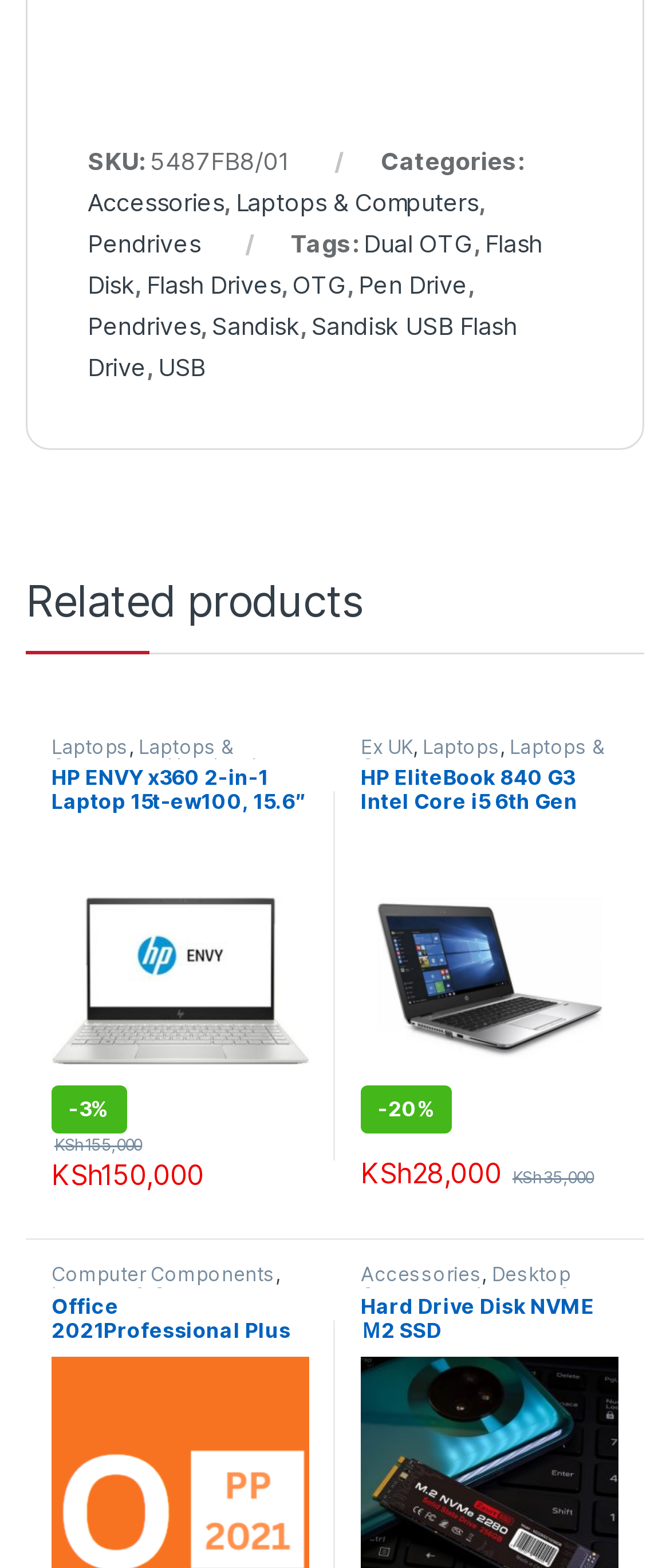Please locate the bounding box coordinates of the region I need to click to follow this instruction: "Click on 'Accessories'".

[0.131, 0.119, 0.335, 0.138]